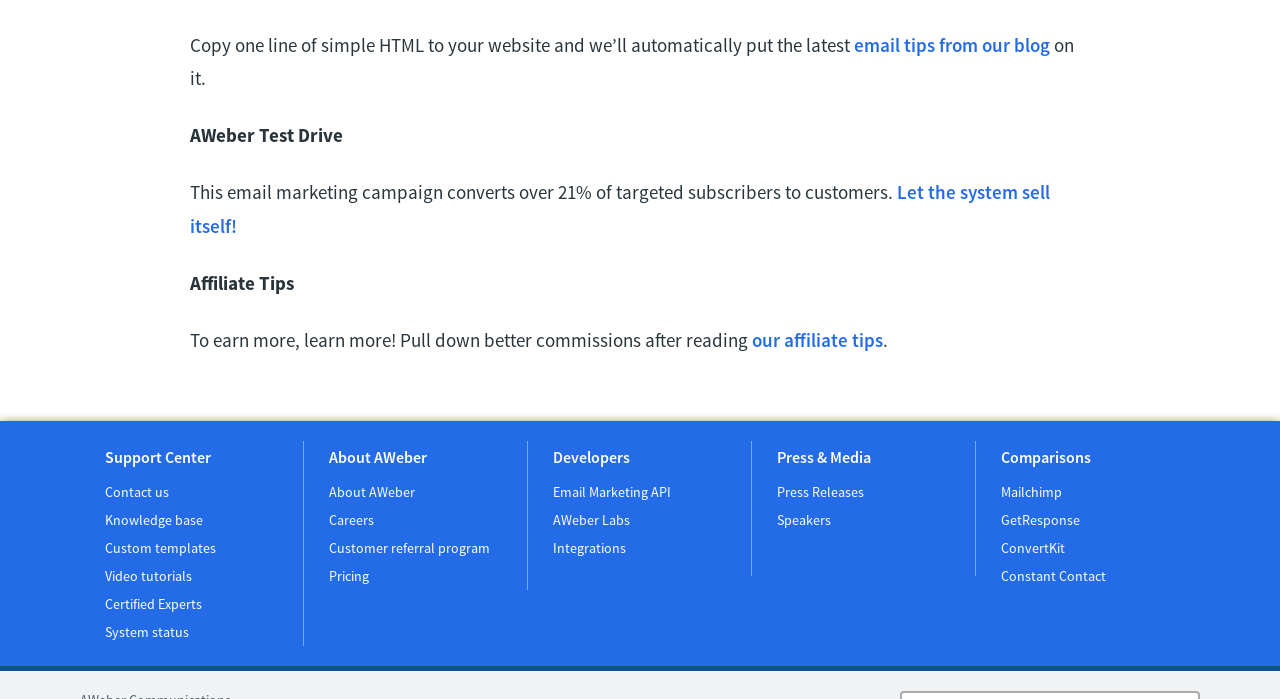Please identify the bounding box coordinates of the element I need to click to follow this instruction: "Start the AWeber test drive".

[0.148, 0.176, 0.268, 0.211]